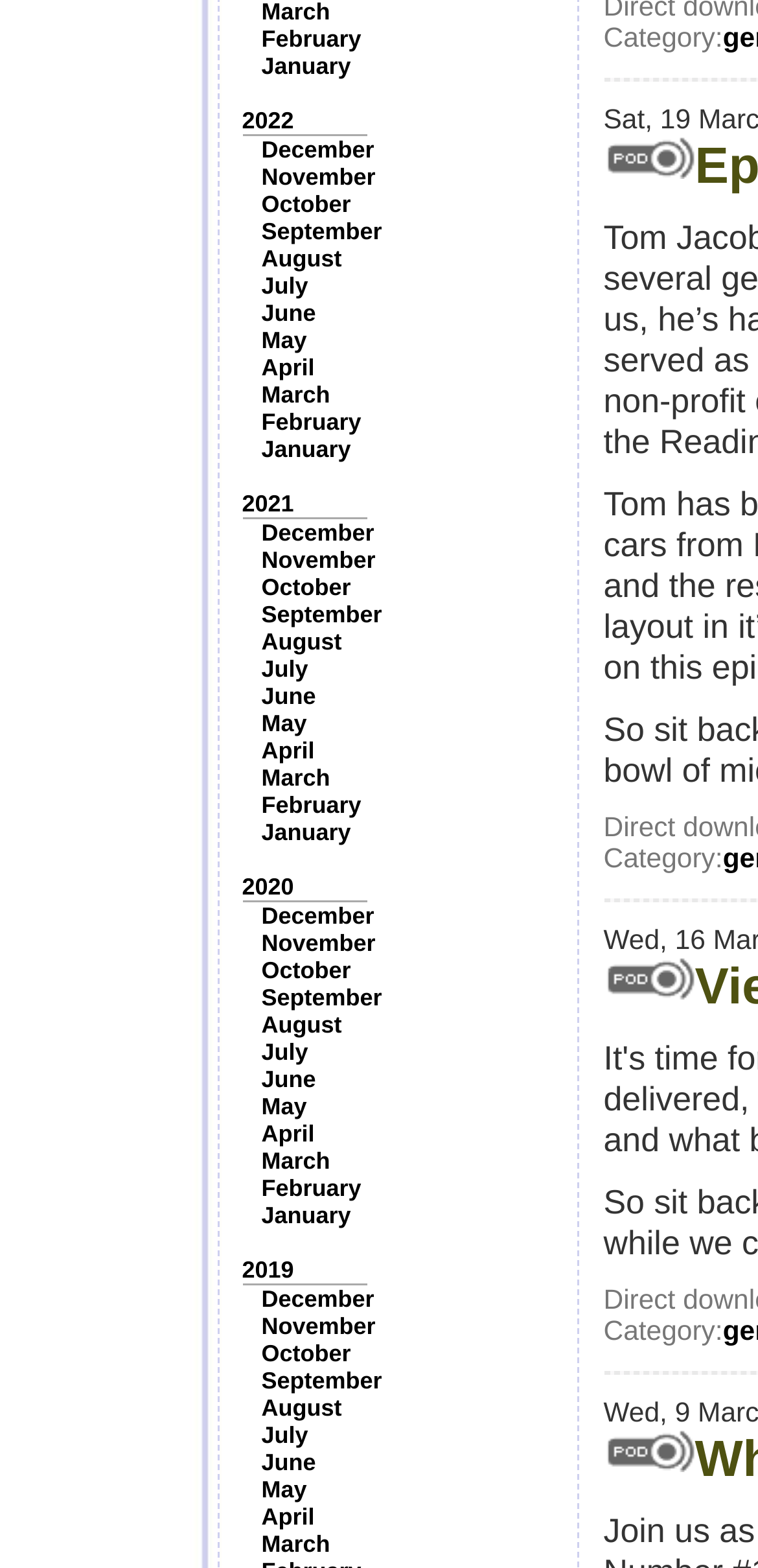Give a succinct answer to this question in a single word or phrase: 
What is the earliest year listed on the webpage?

2019